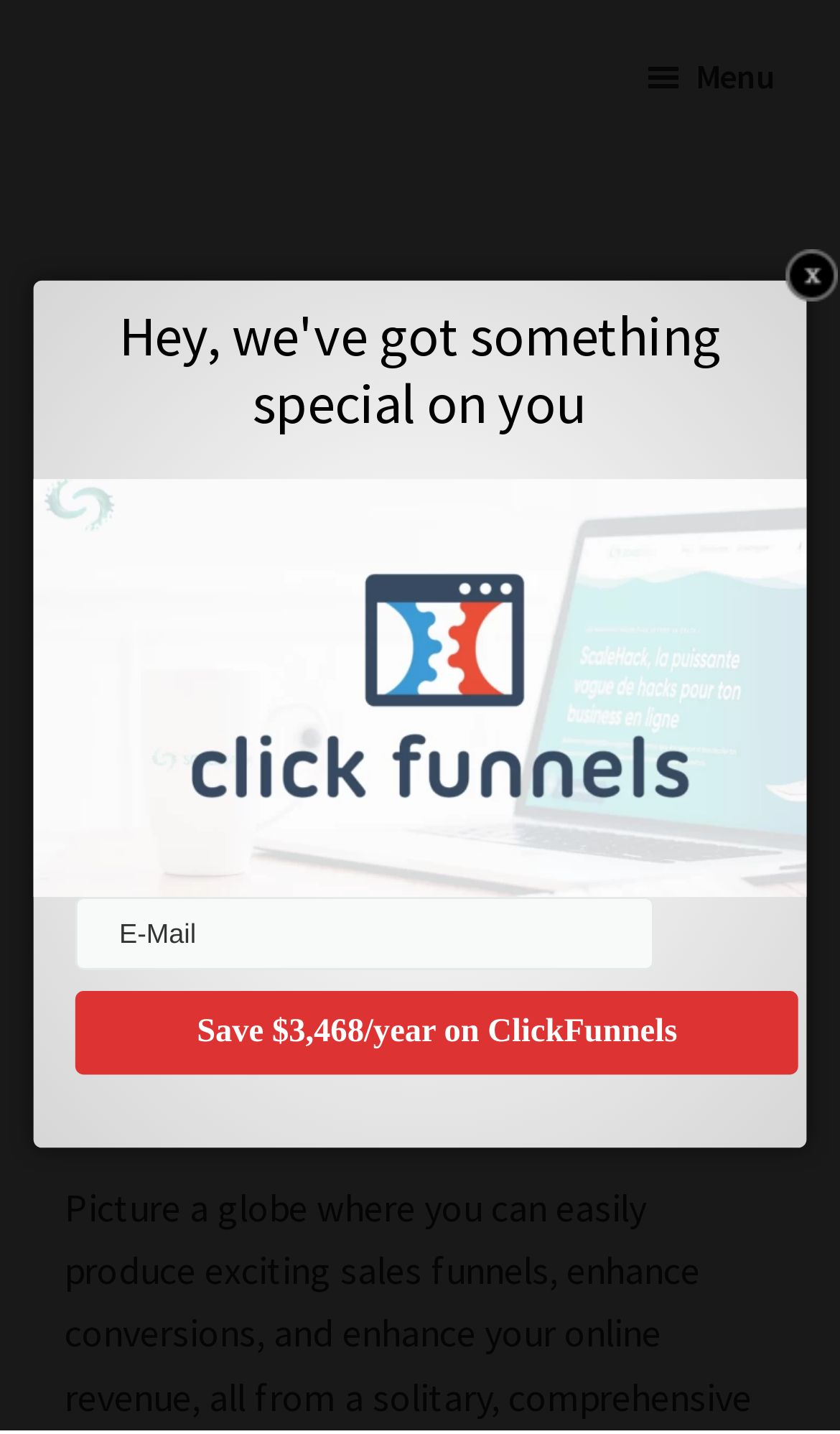Identify the bounding box of the UI element that matches this description: "Menu".

[0.764, 0.015, 0.923, 0.09]